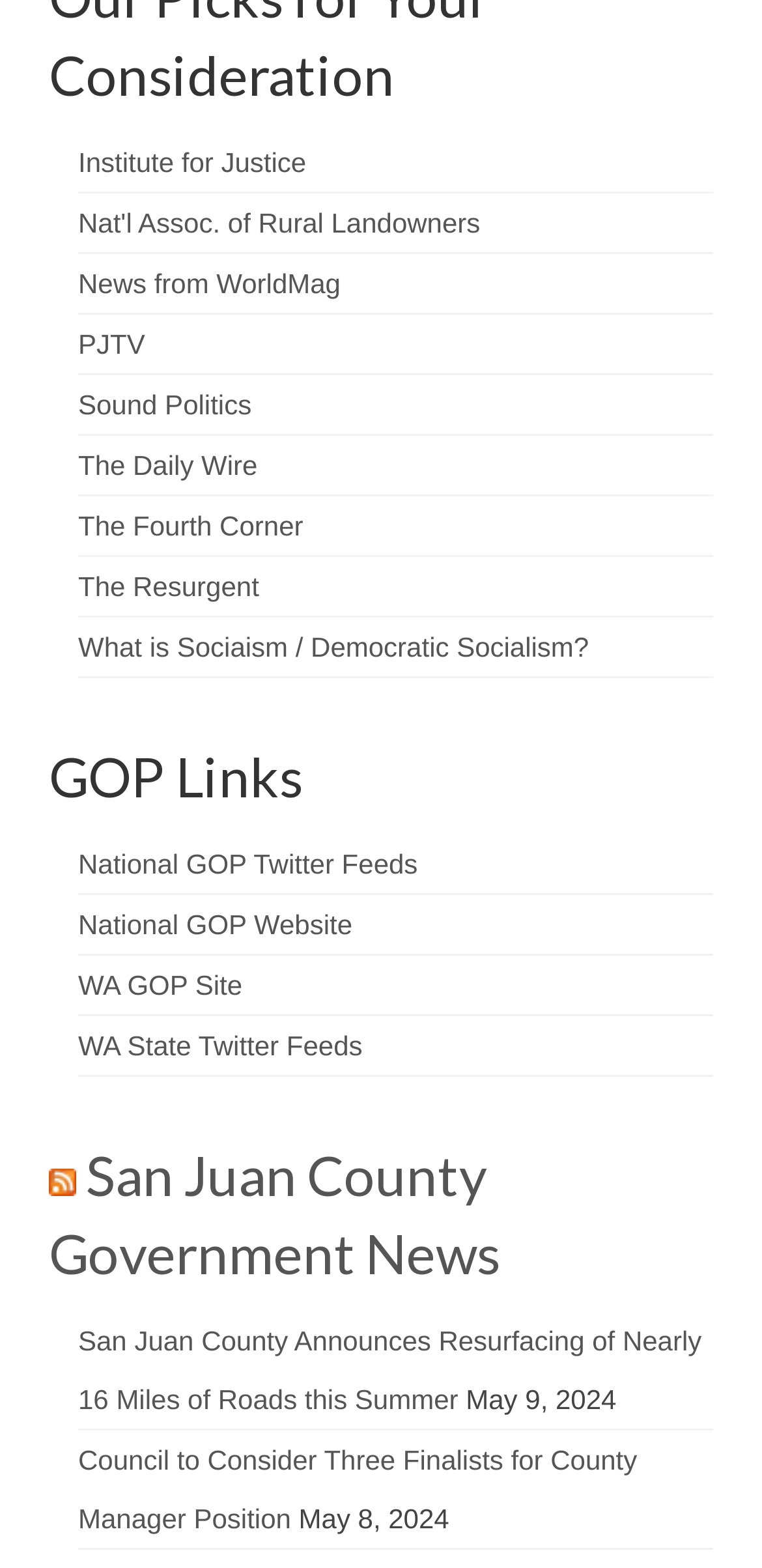How many news items are from San Juan County Government News?
Look at the image and respond with a one-word or short phrase answer.

2